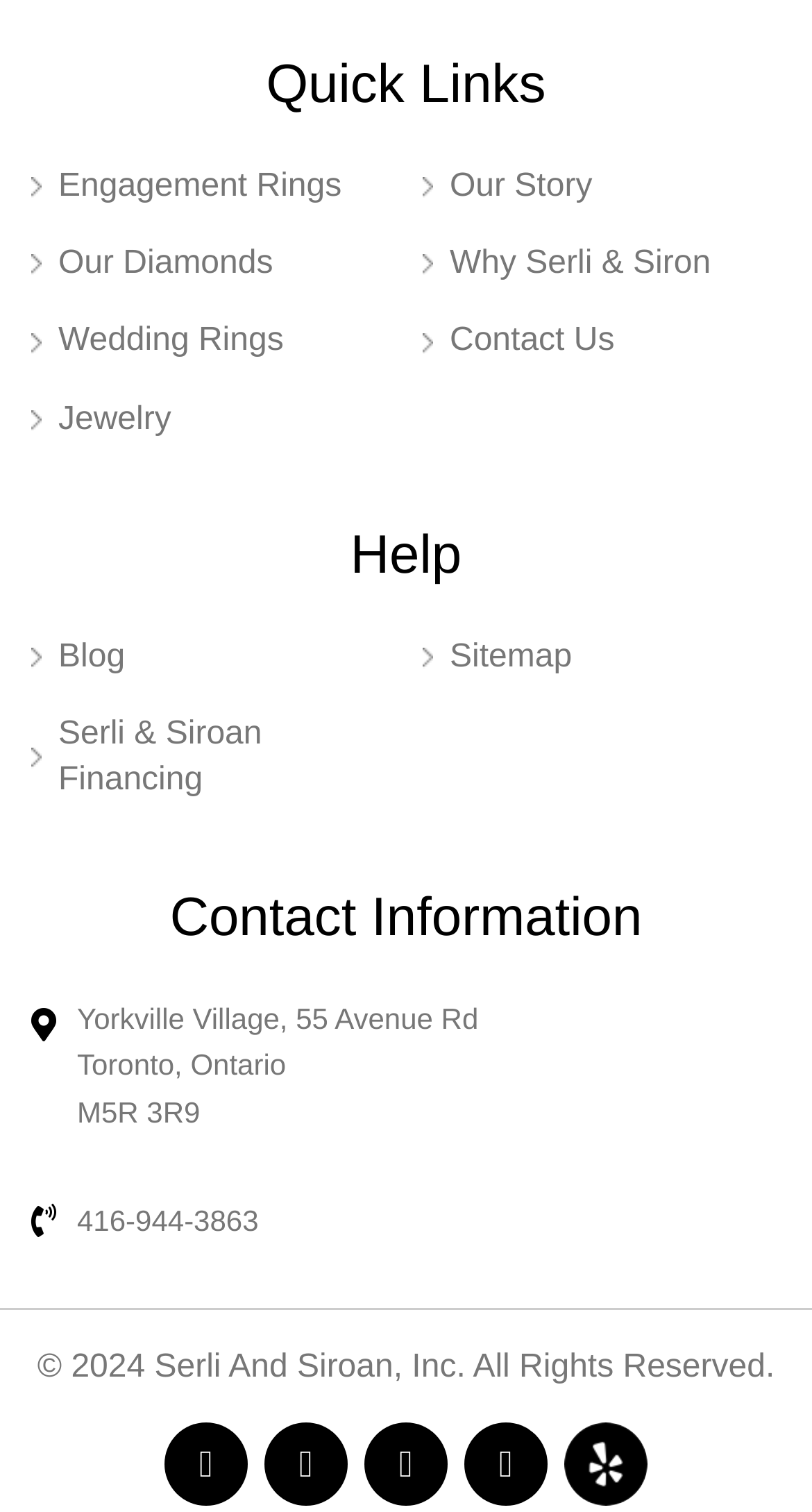What is the phone number of Serli & Siroan?
Provide an in-depth and detailed answer to the question.

I looked at the Contact Information section and found the phone number of Serli & Siroan, which is 416-944-3863.